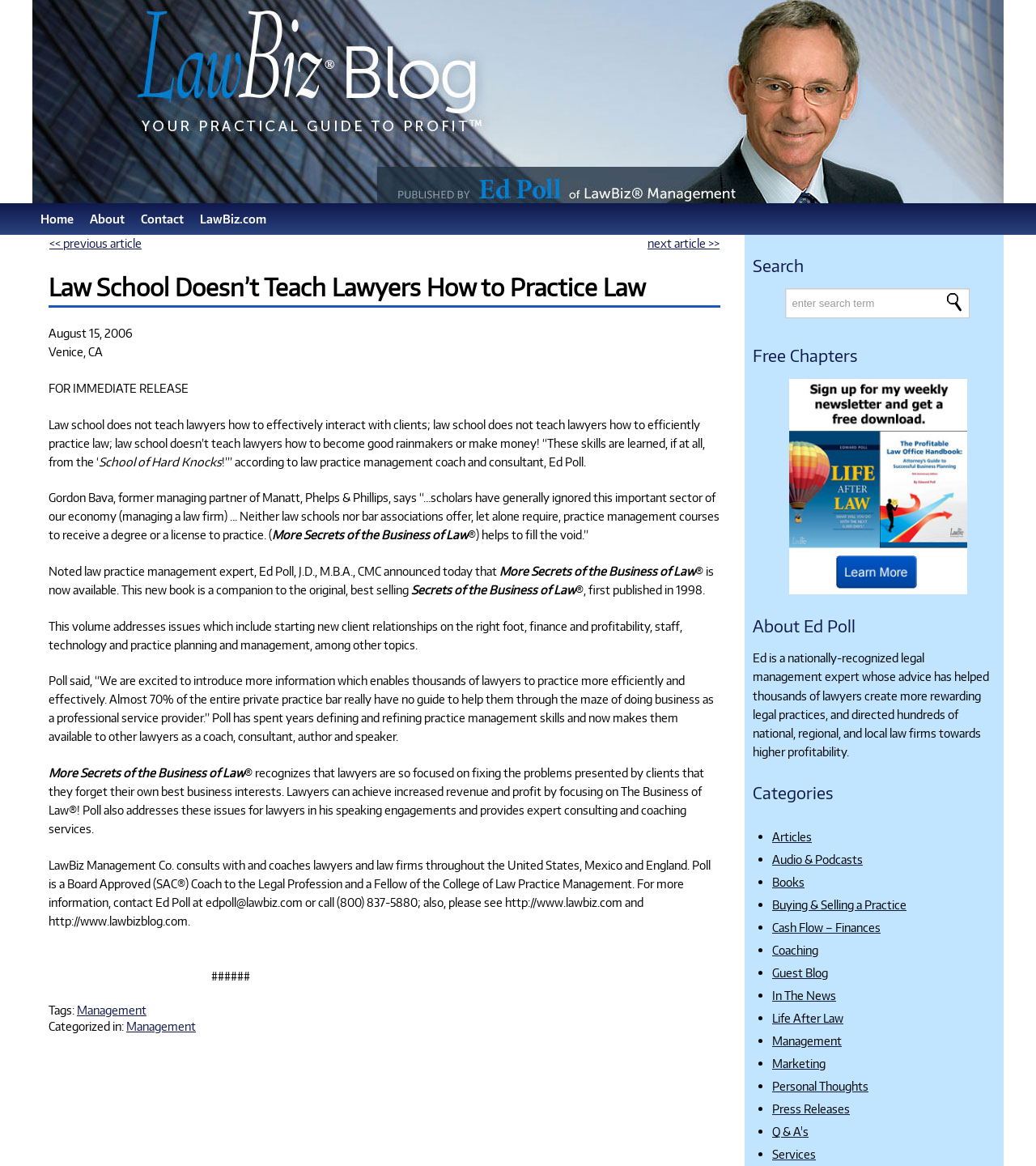Please identify the bounding box coordinates of the region to click in order to complete the given instruction: "explore 'Categories'". The coordinates should be four float numbers between 0 and 1, i.e., [left, top, right, bottom].

[0.727, 0.668, 0.961, 0.693]